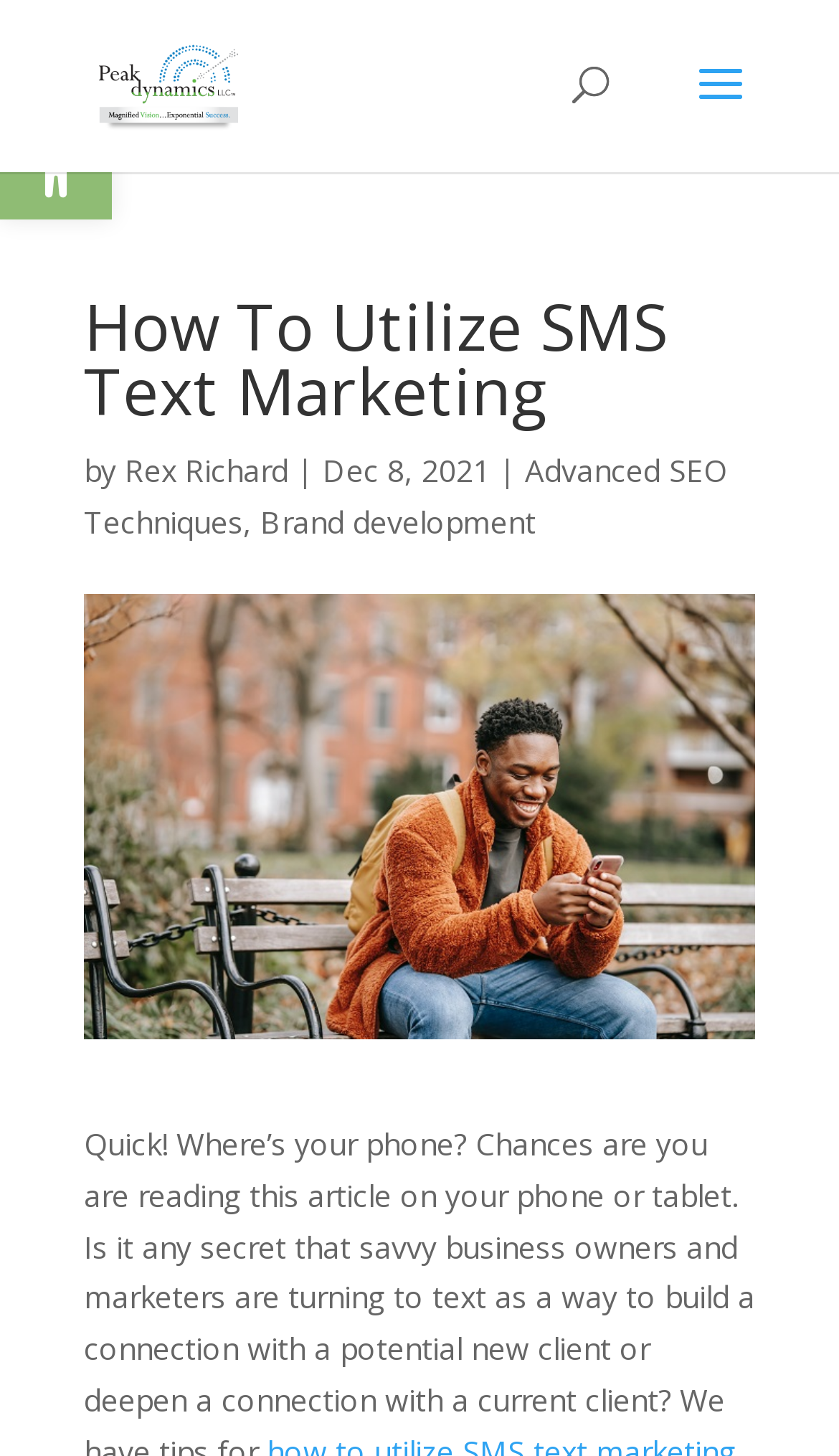How many related links are there?
Using the information from the image, answer the question thoroughly.

I found the related links by looking at the link elements below the main heading, and I counted two links: 'Advanced SEO Techniques' and 'Brand development', indicating there are two related links.